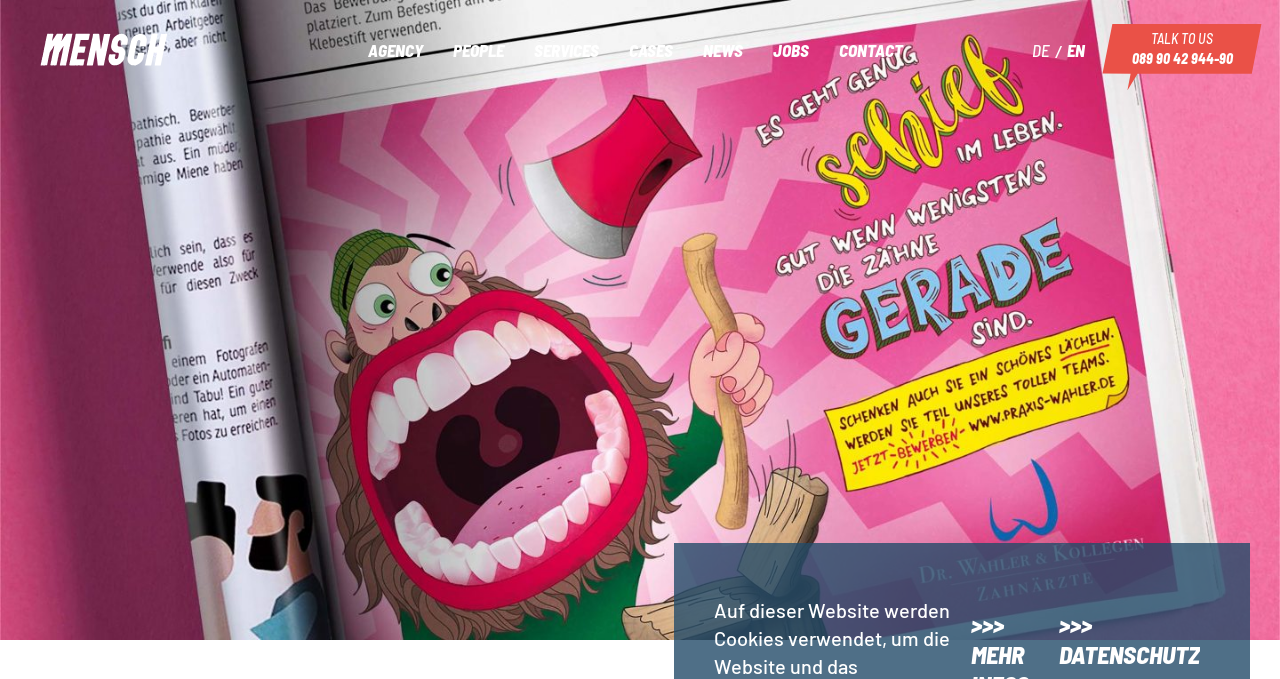What languages are available on the website?
Look at the image and answer the question using a single word or phrase.

DE, EN